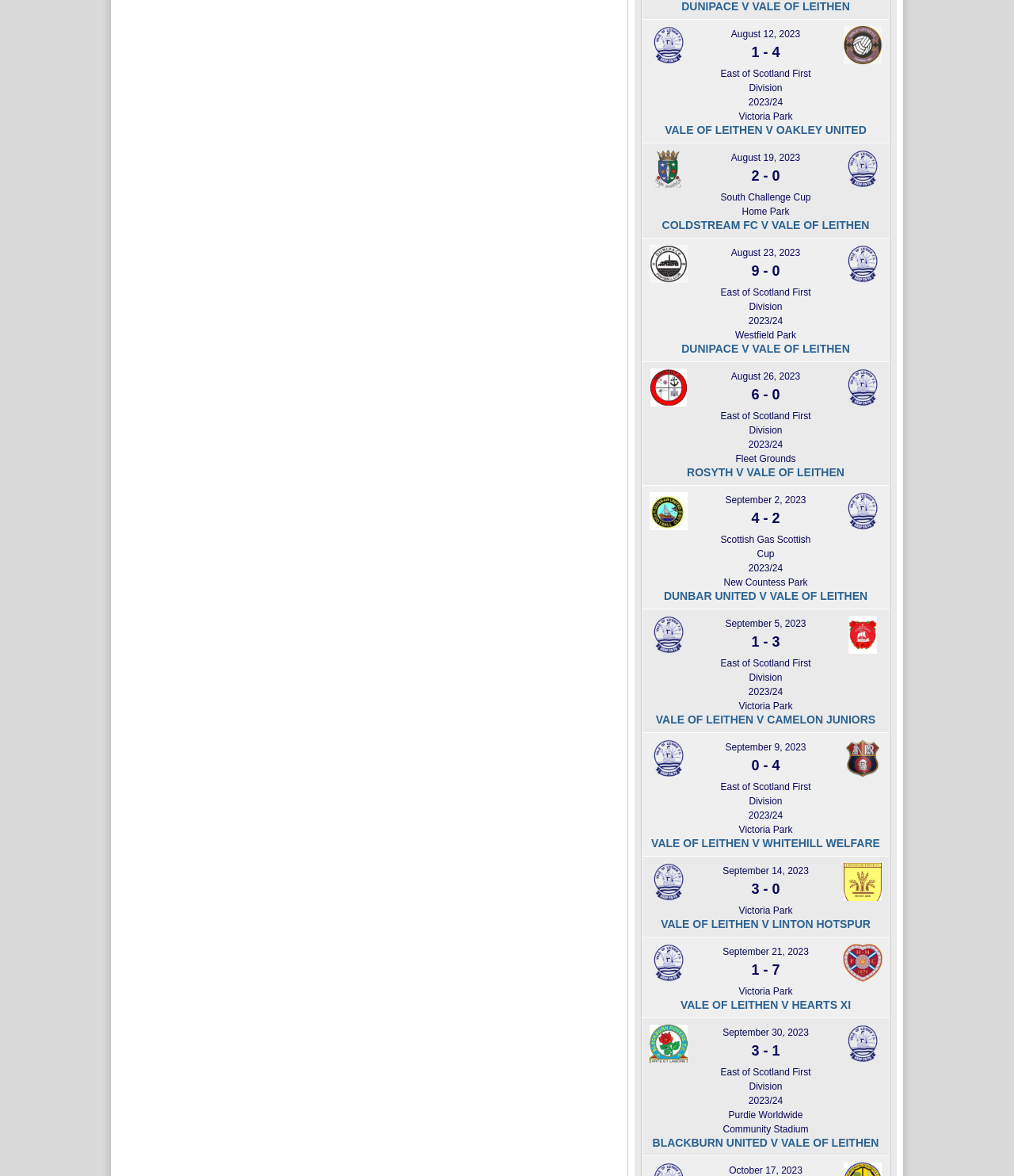What is the name of the competition where Vale of Leithen played against Dunbar United on September 2, 2023?
Using the visual information from the image, give a one-word or short-phrase answer.

Scottish Gas Scottish Cup